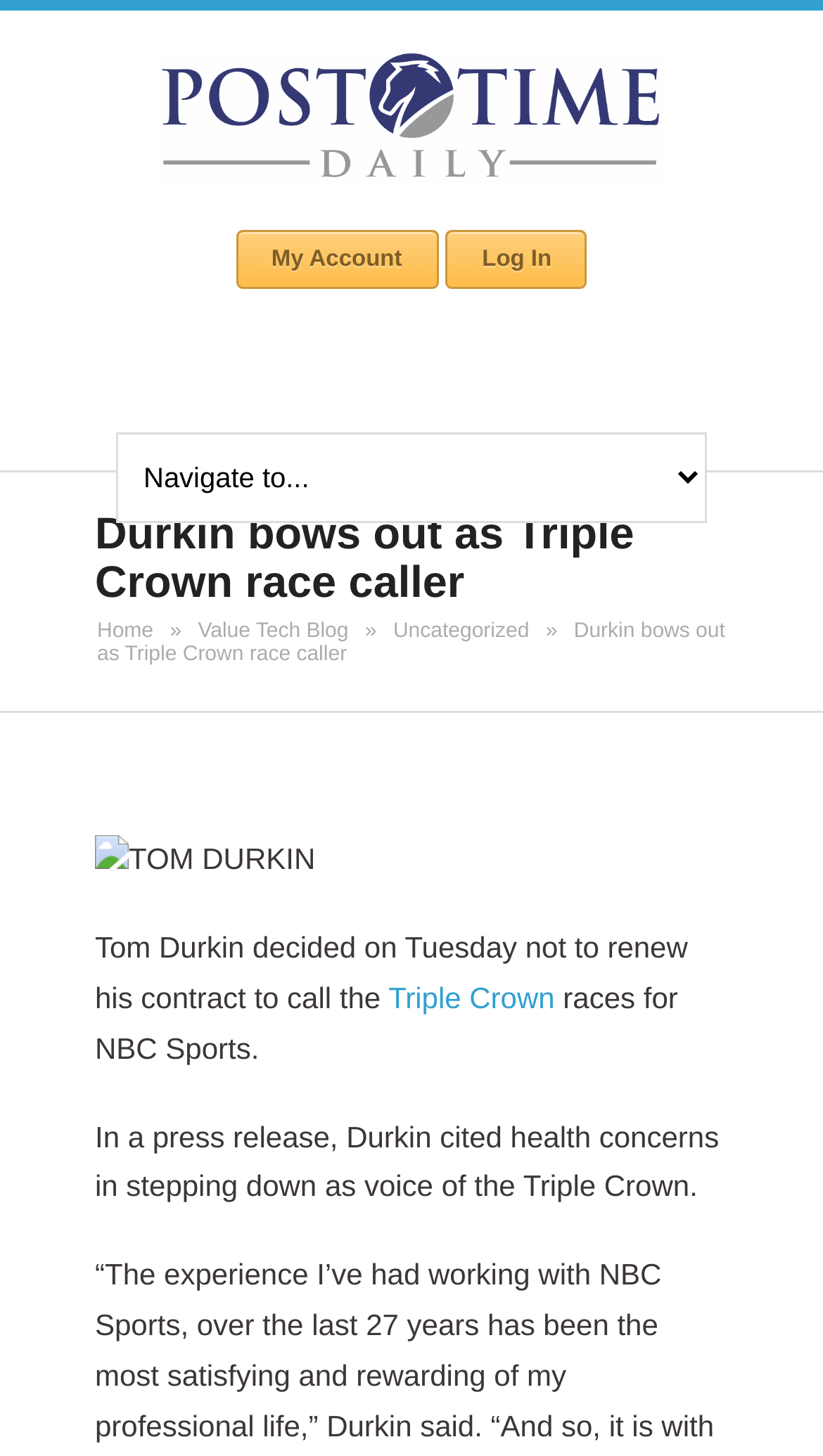What is the main heading displayed on the webpage? Please provide the text.

Durkin bows out as Triple Crown race caller